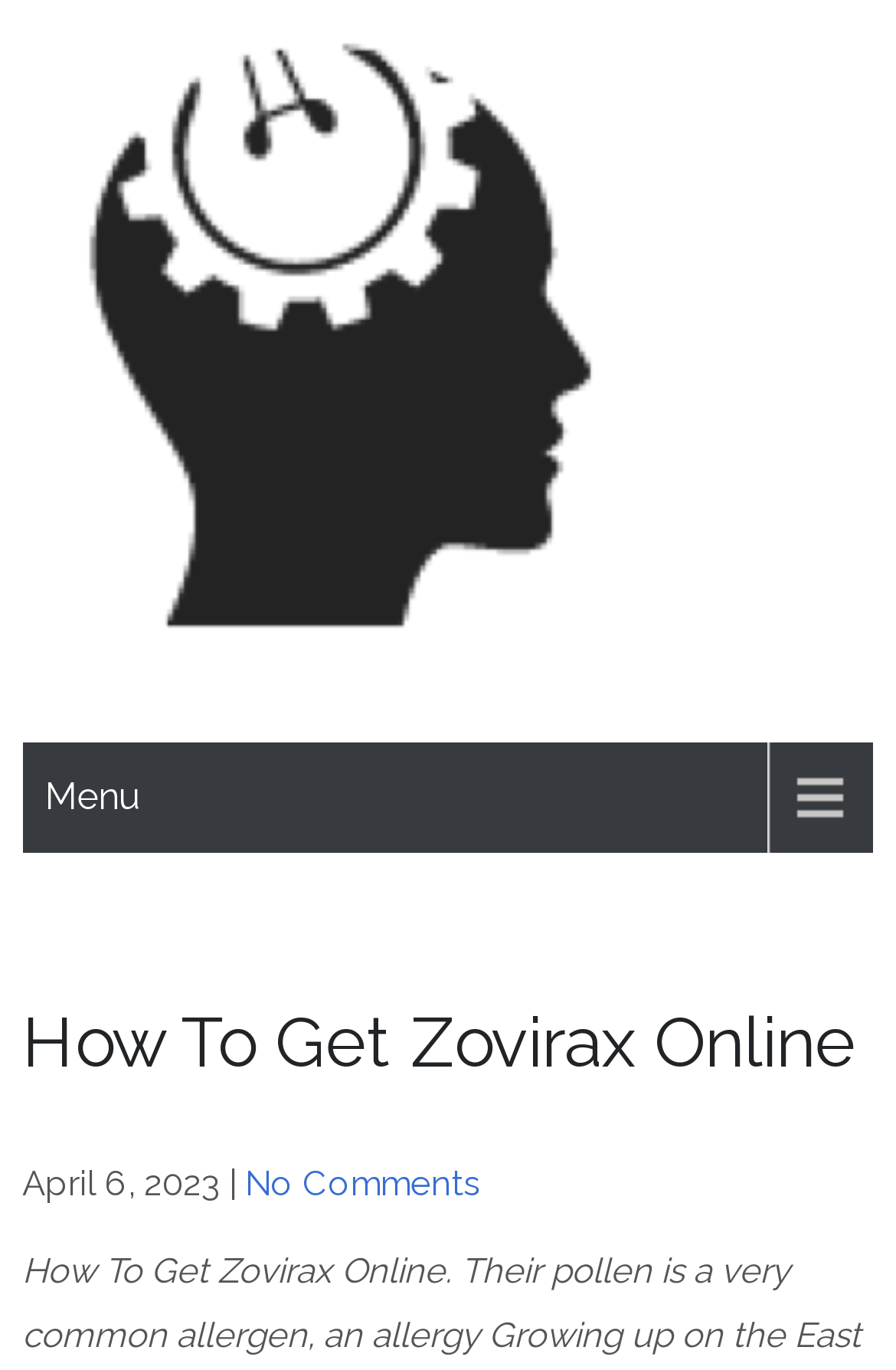What is the purpose of the website?
Using the image, elaborate on the answer with as much detail as possible.

I inferred the purpose of the website by looking at the main heading that says 'How To Get Zovirax Online' and the meta description that mentions treating symptoms, which suggests that the website is providing information on how to obtain a specific medication.